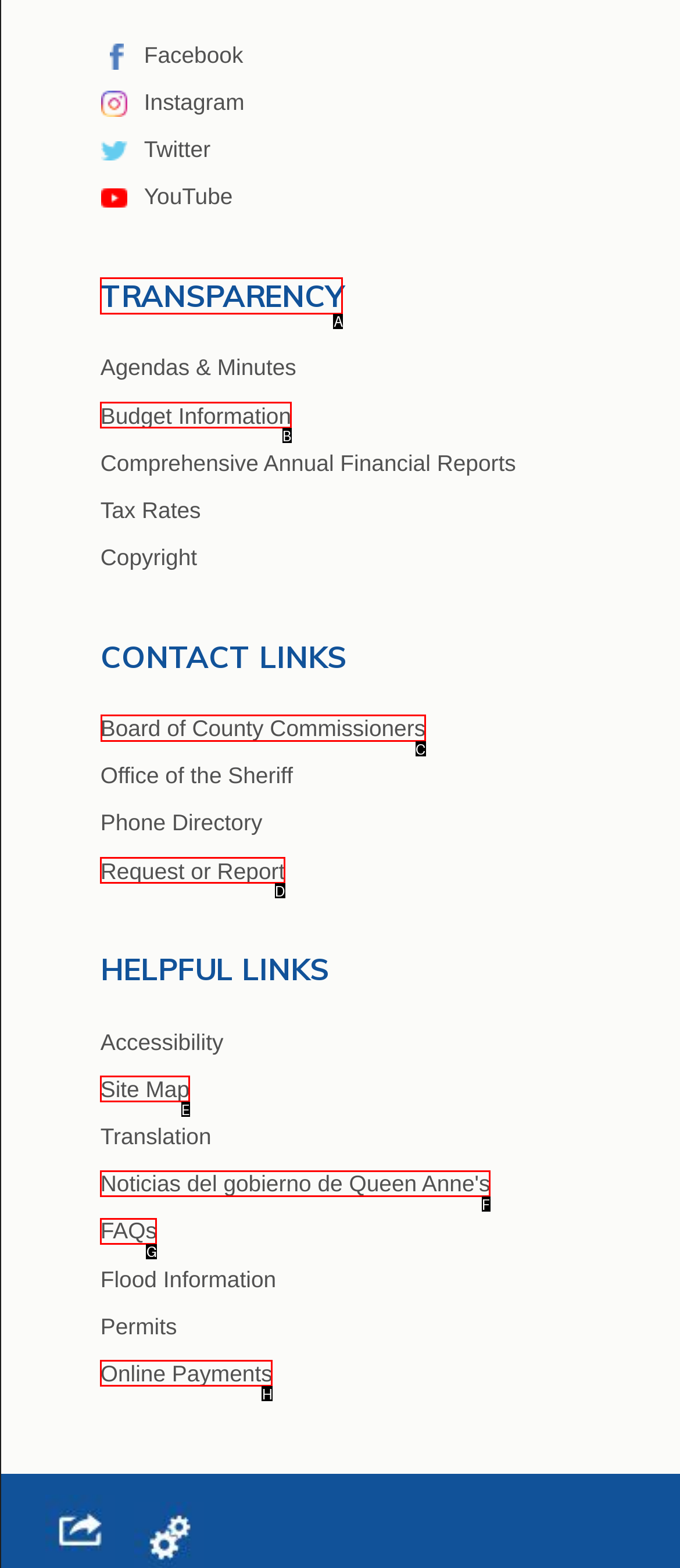Indicate which lettered UI element to click to fulfill the following task: Contact the Board of County Commissioners
Provide the letter of the correct option.

C